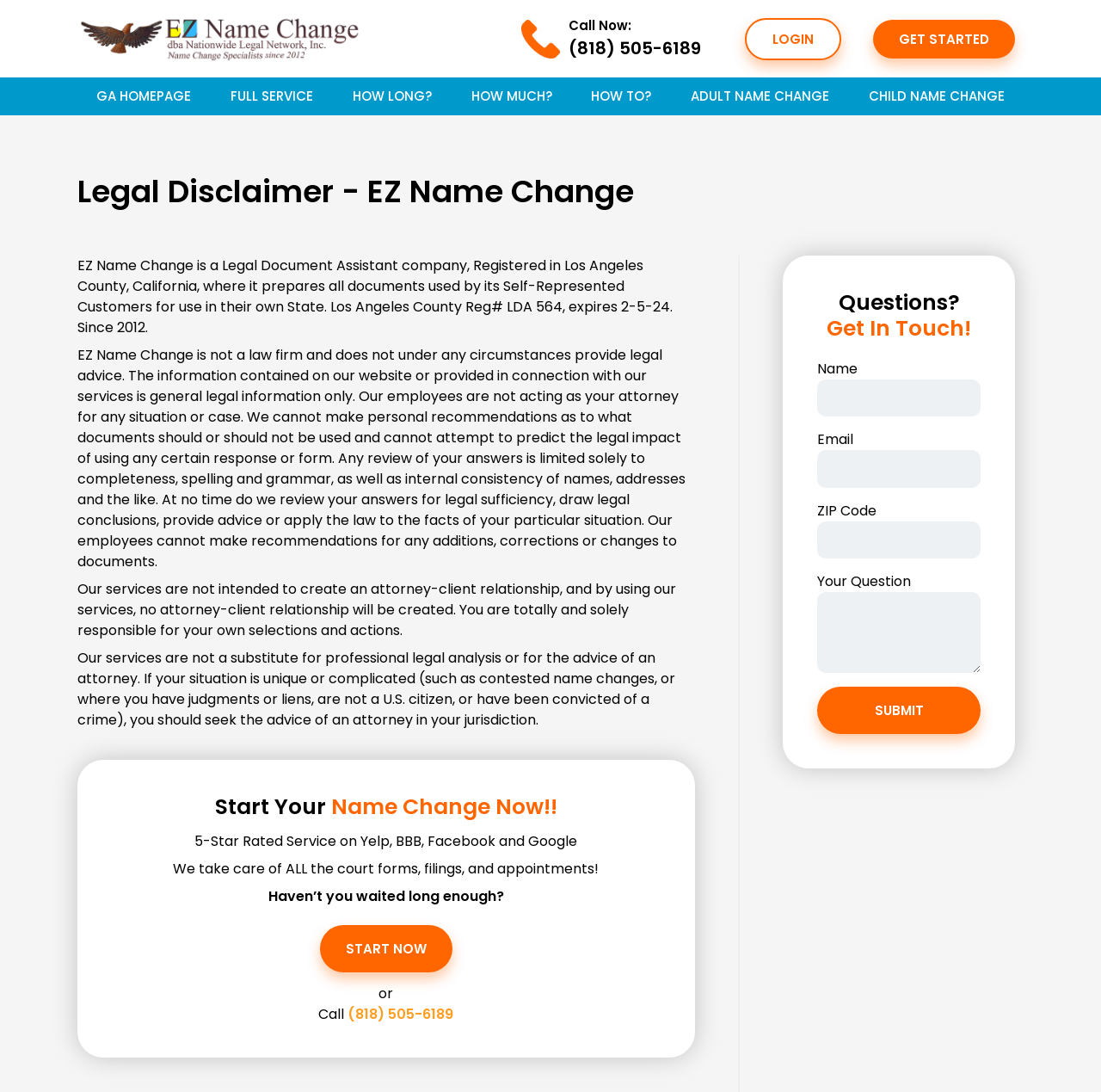Please identify the coordinates of the bounding box for the clickable region that will accomplish this instruction: "Call the phone number".

[0.517, 0.033, 0.637, 0.055]